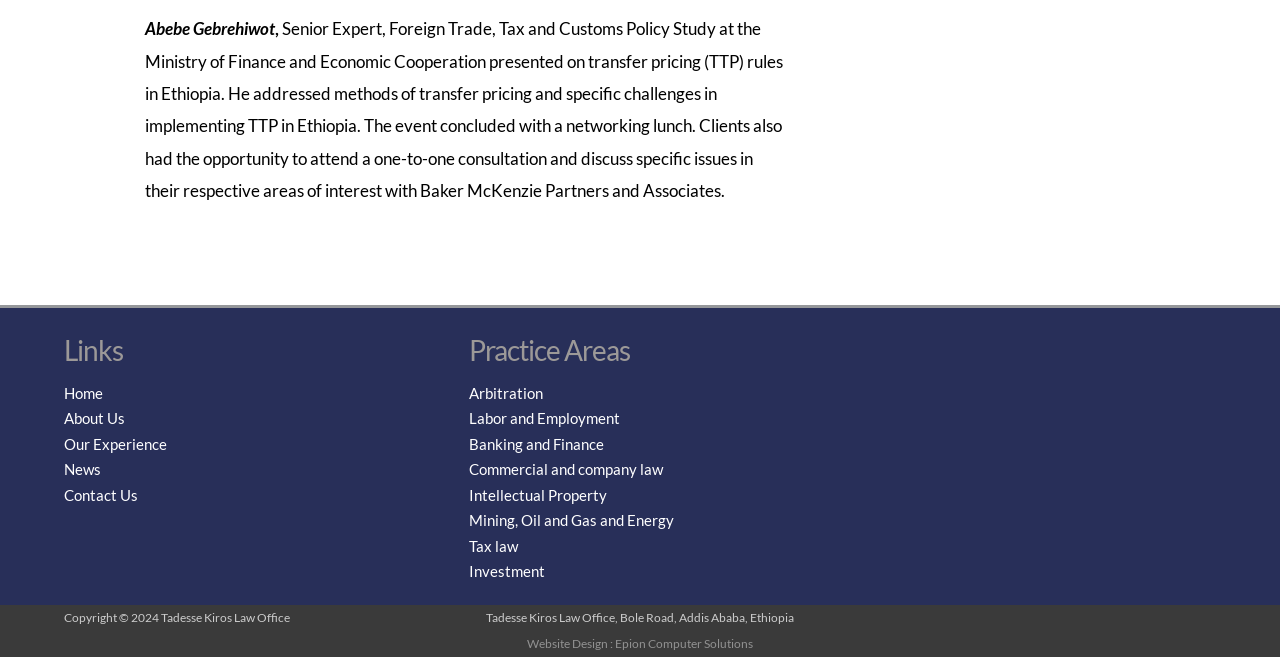Who presented on transfer pricing rules in Ethiopia?
Please answer the question with a single word or phrase, referencing the image.

Abebe Gebrehiwot